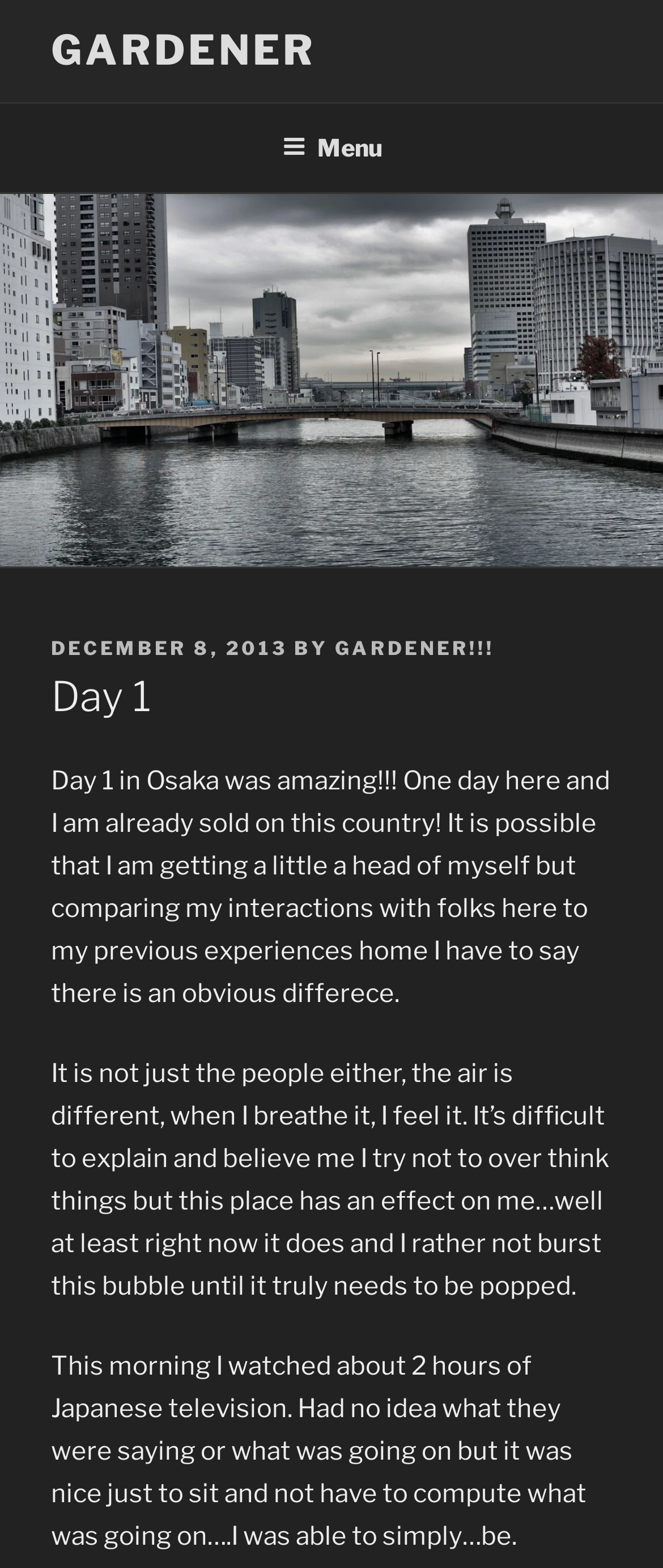Provide the bounding box coordinates for the UI element that is described as: "December 8, 2013August 2, 2014".

[0.077, 0.406, 0.433, 0.421]